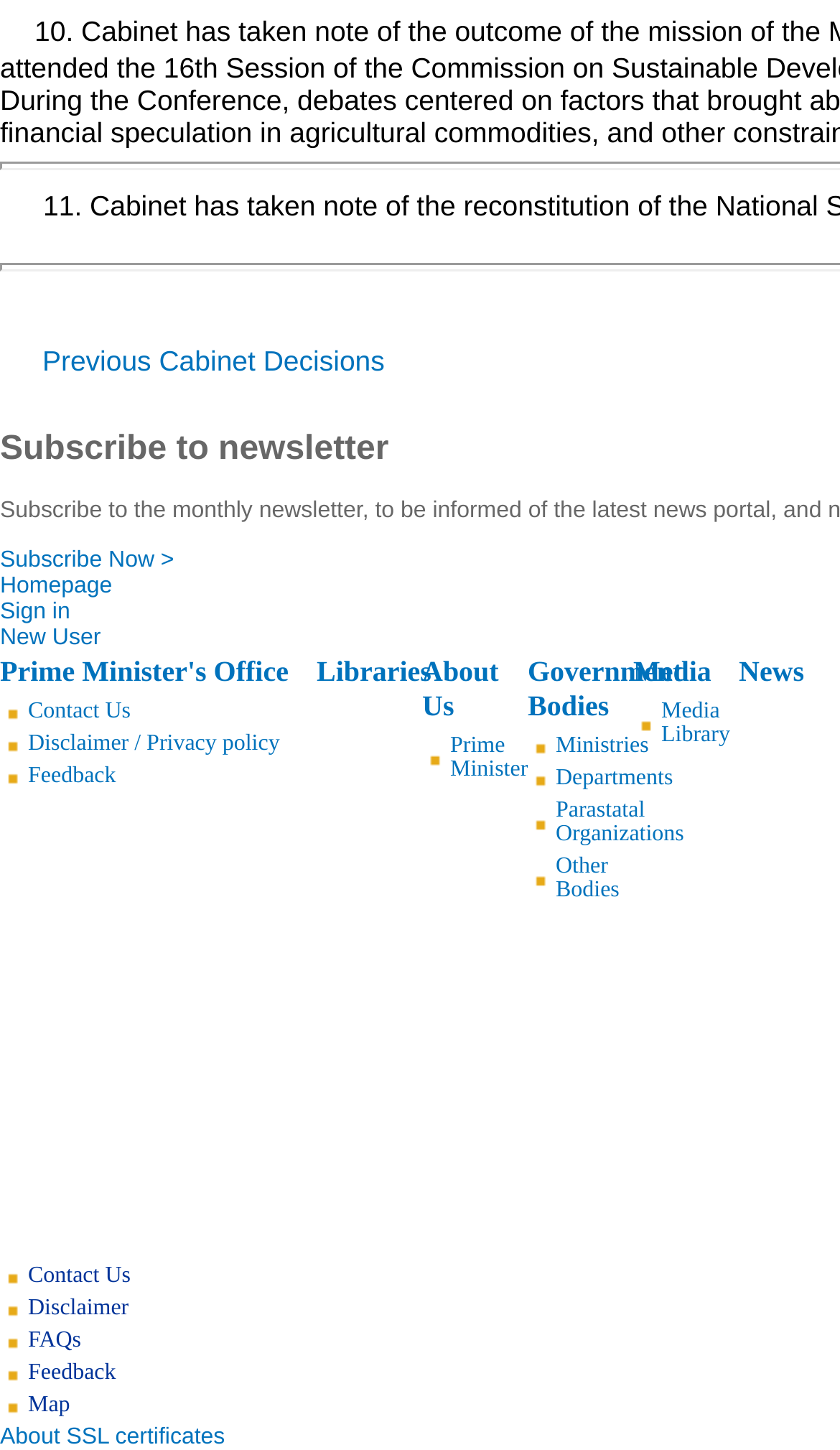What is the last link in the footer section?
Please use the image to provide a one-word or short phrase answer.

Map